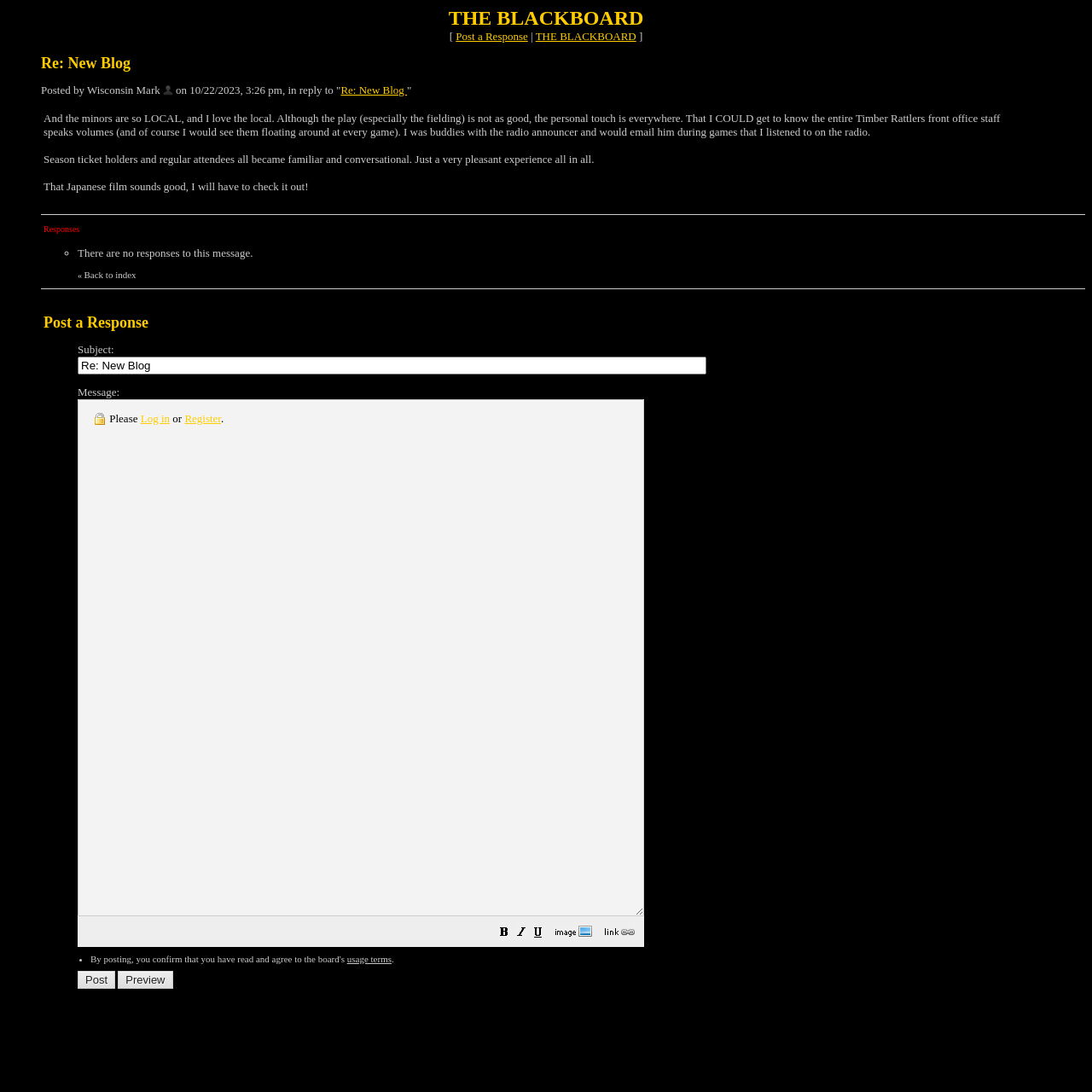Please identify the bounding box coordinates of the clickable region that I should interact with to perform the following instruction: "Click the 'Preview' button". The coordinates should be expressed as four float numbers between 0 and 1, i.e., [left, top, right, bottom].

[0.108, 0.889, 0.158, 0.905]